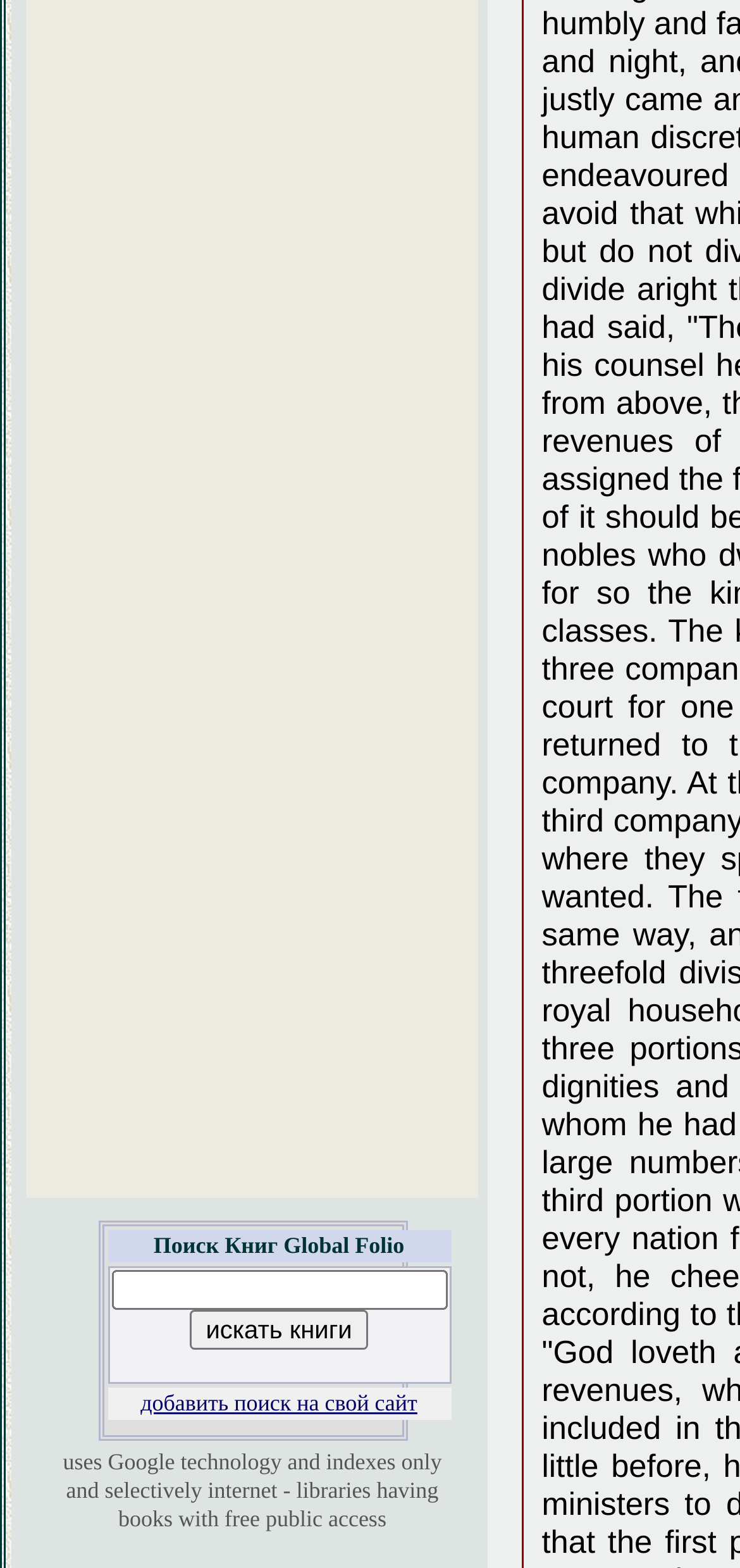Please provide a comprehensive answer to the question below using the information from the image: How many search options are available?

Upon examining the webpage, I found three search-related options: 'Поиск Книг Global Folio' (Search Books Global Folio), a textbox to input search queries, and a link to 'добавить поиск на свой сайт' (add search to your site).